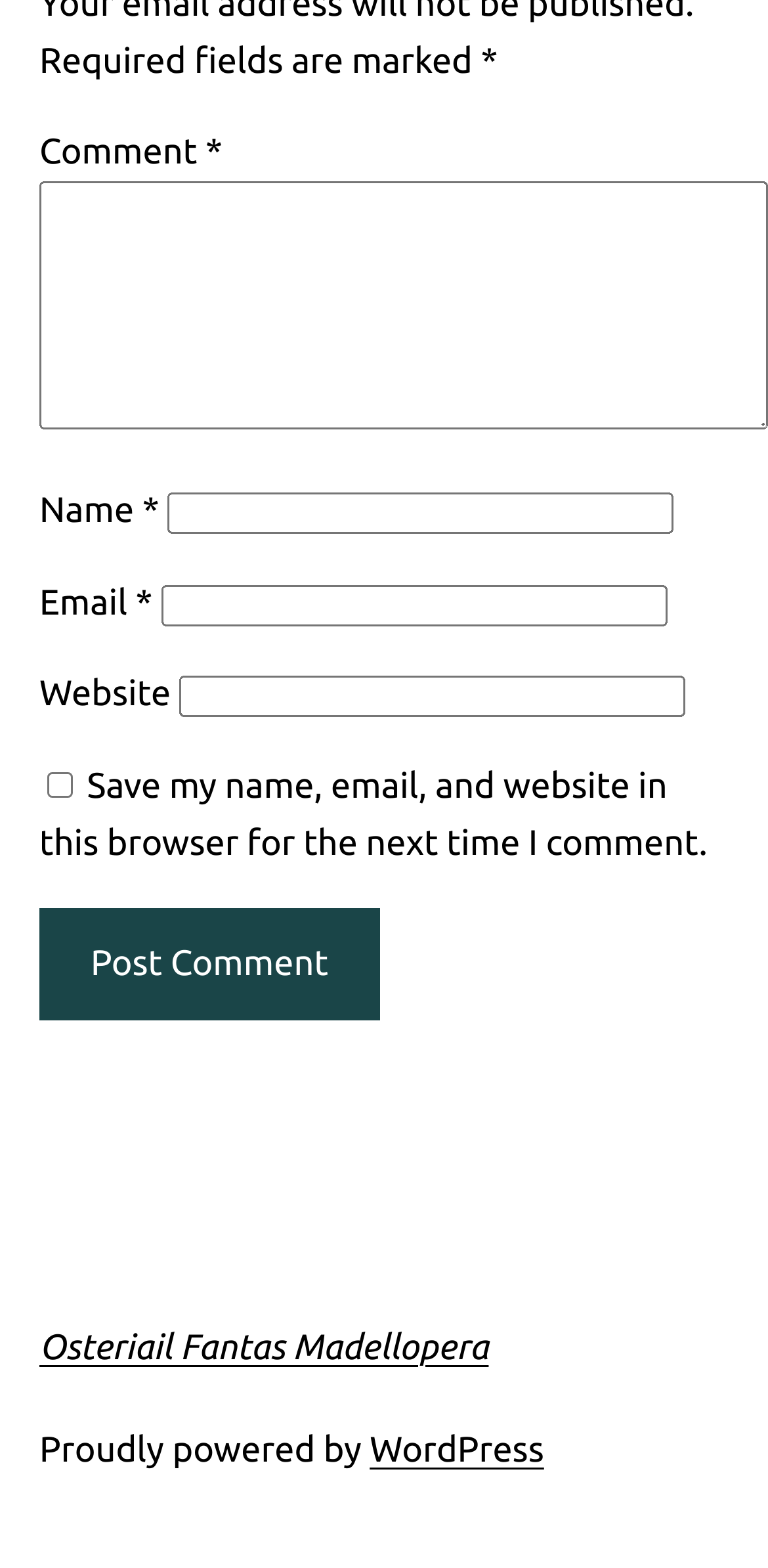Can you determine the bounding box coordinates of the area that needs to be clicked to fulfill the following instruction: "Enter a comment"?

[0.051, 0.116, 1.0, 0.274]